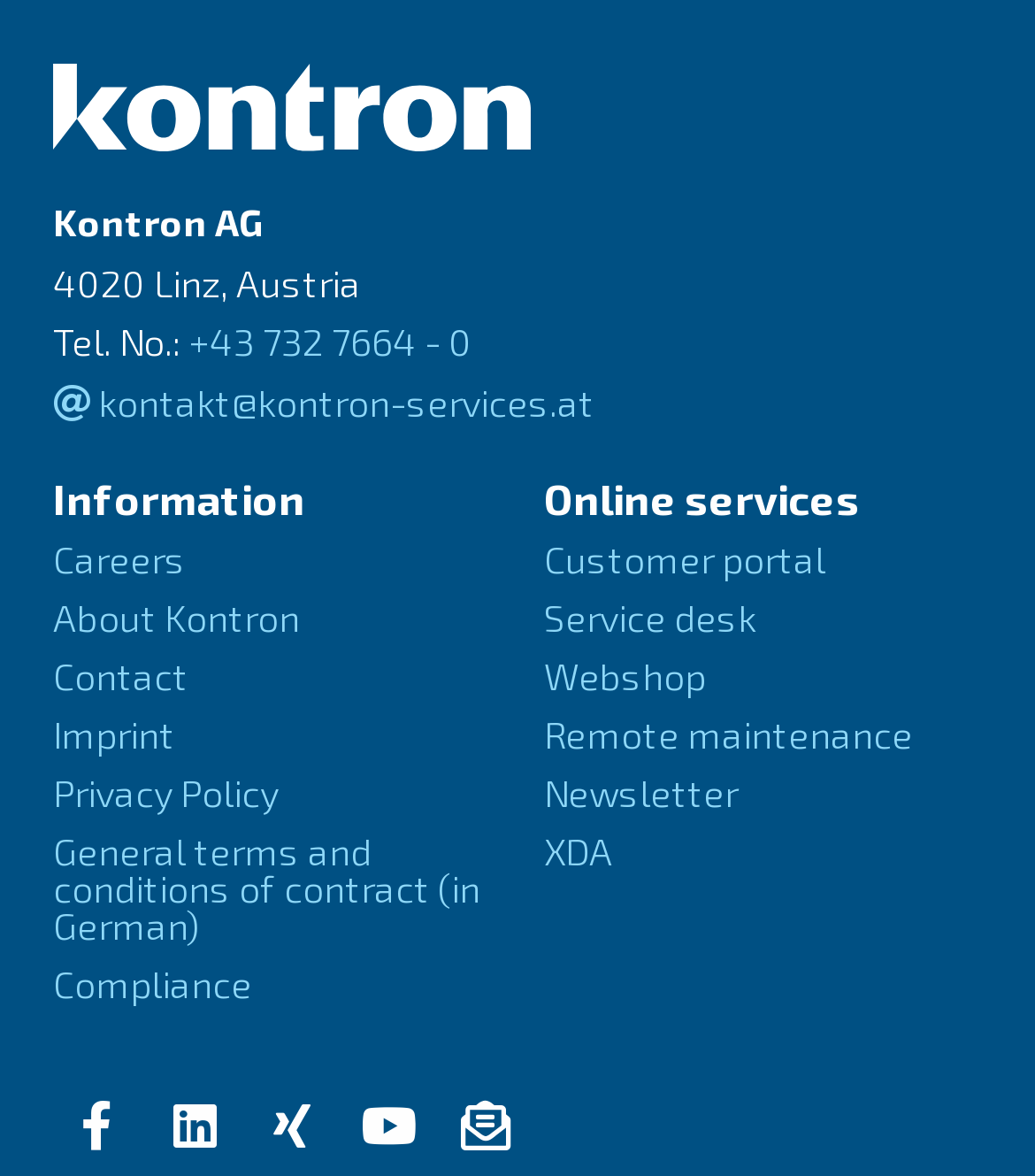Specify the bounding box coordinates of the area to click in order to follow the given instruction: "Go to careers page."

[0.051, 0.451, 0.474, 0.5]